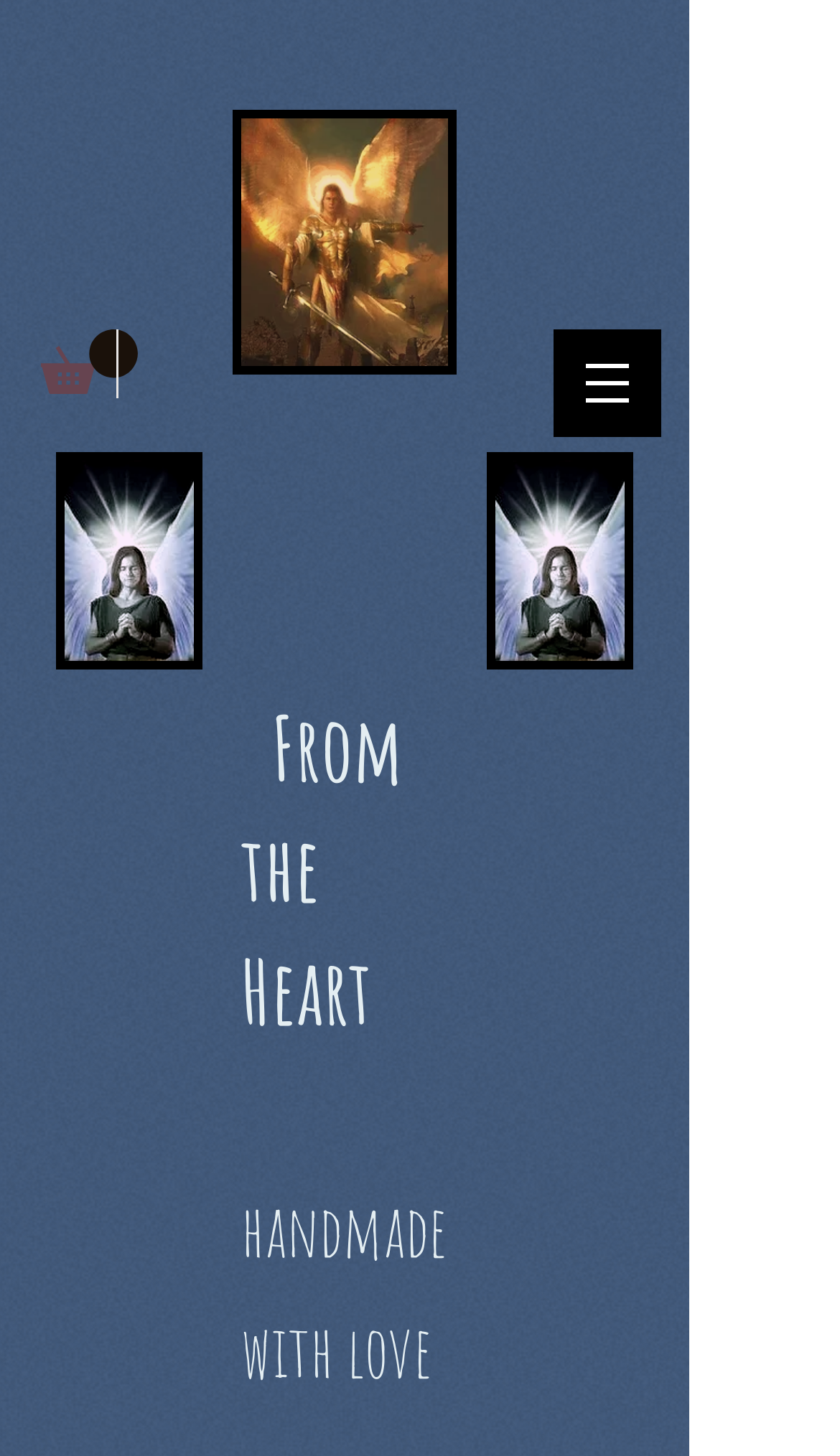Is there a navigation menu on the webpage?
Please answer using one word or phrase, based on the screenshot.

Yes